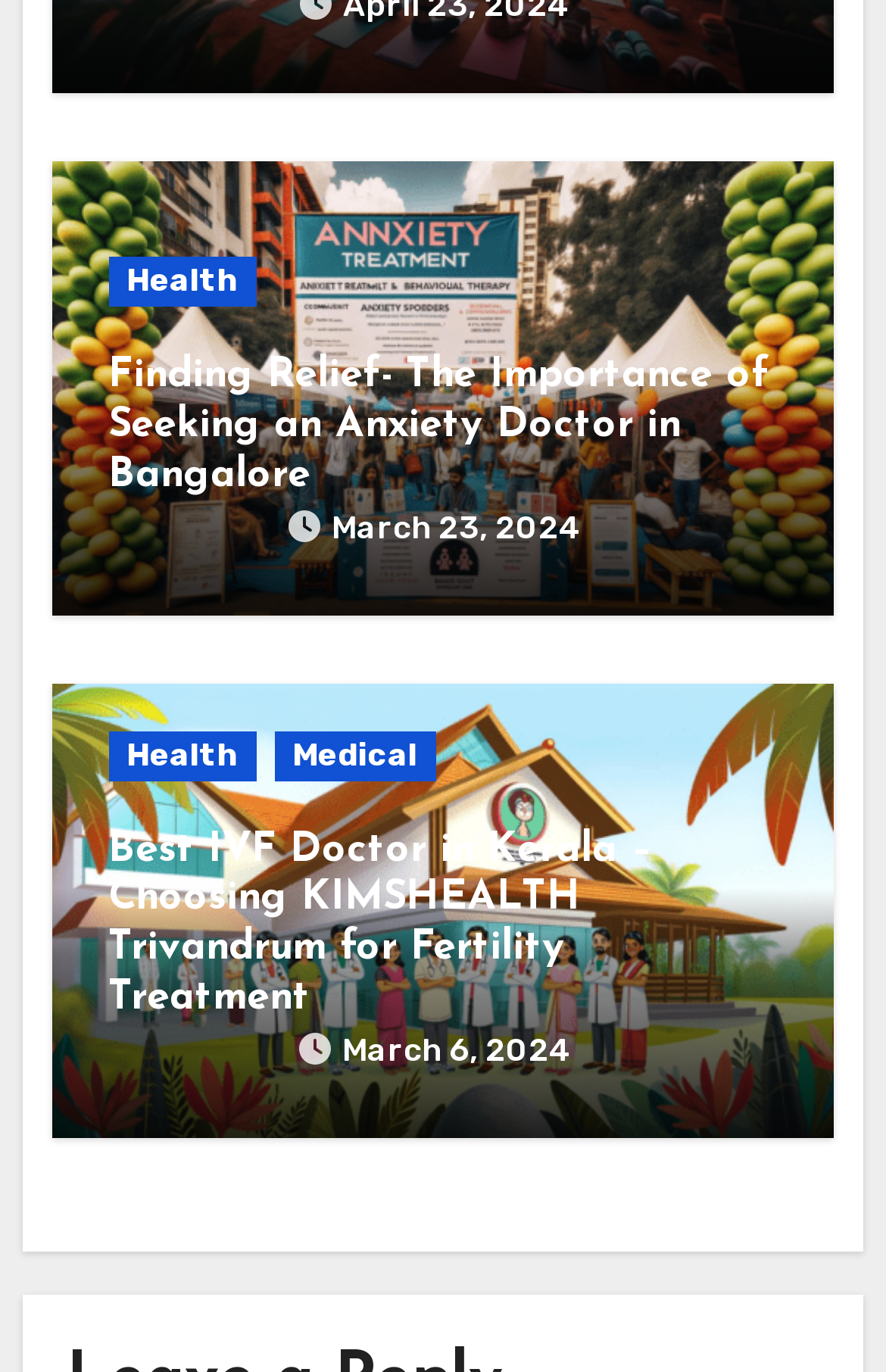Find the bounding box coordinates of the element's region that should be clicked in order to follow the given instruction: "View the article published on 'March 23, 2024'". The coordinates should consist of four float numbers between 0 and 1, i.e., [left, top, right, bottom].

[0.374, 0.371, 0.656, 0.399]